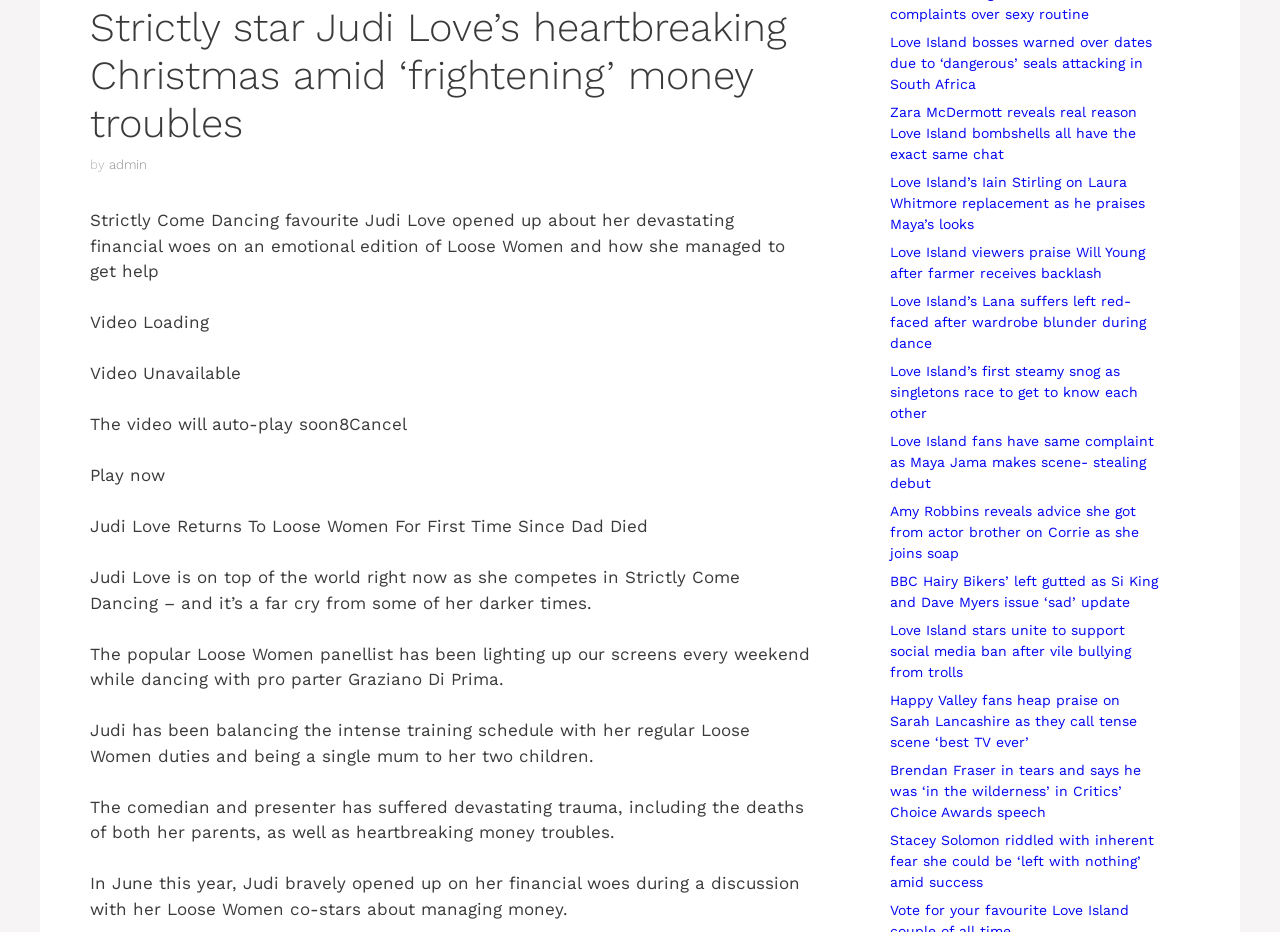Locate the bounding box of the UI element with the following description: "Contact Us".

None